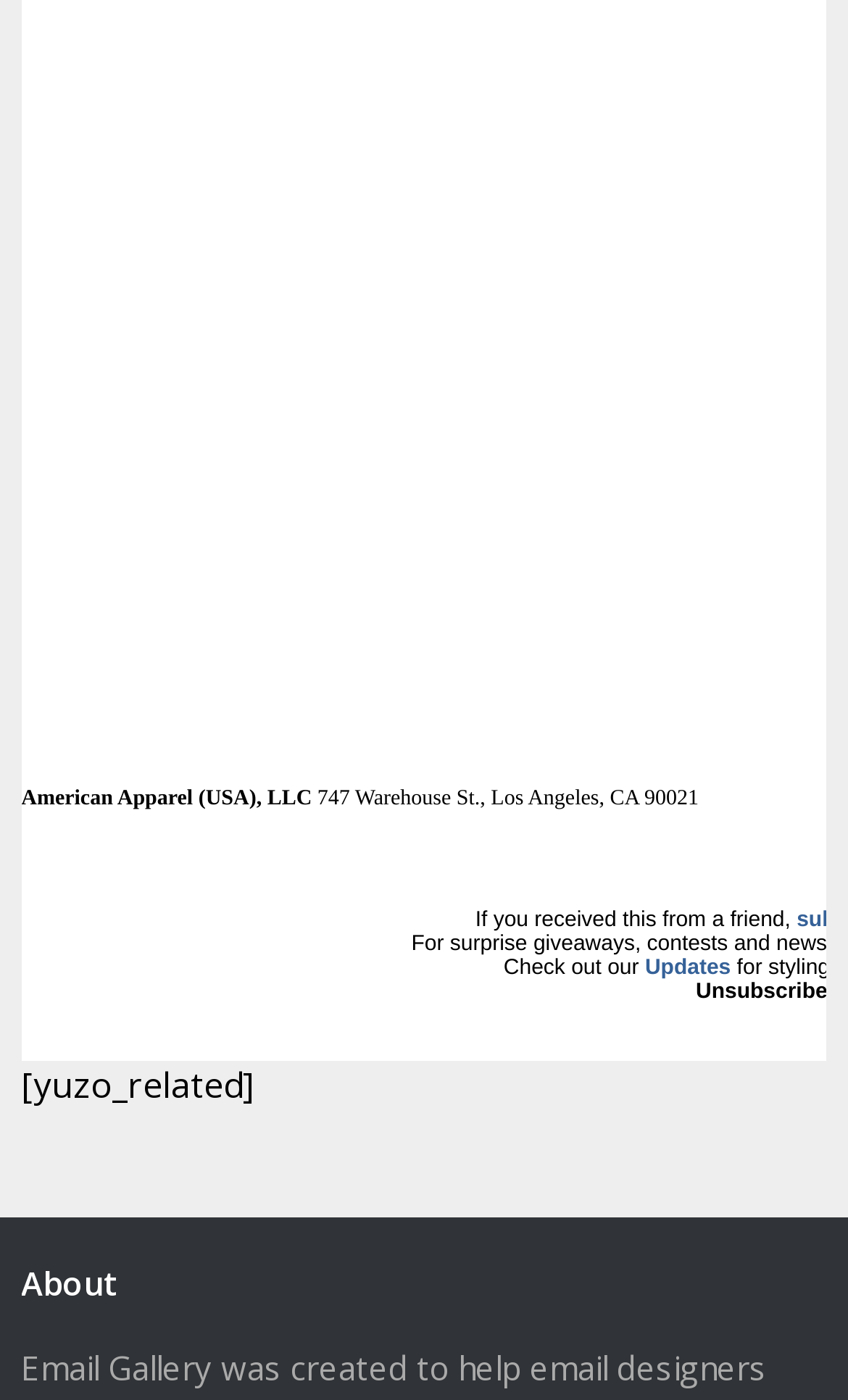What is the first link on the webpage?
Give a detailed response to the question by analyzing the screenshot.

The first link on the webpage is 'Media' which is located at the top left corner of the webpage with a bounding box of [0.206, 0.011, 0.324, 0.045].